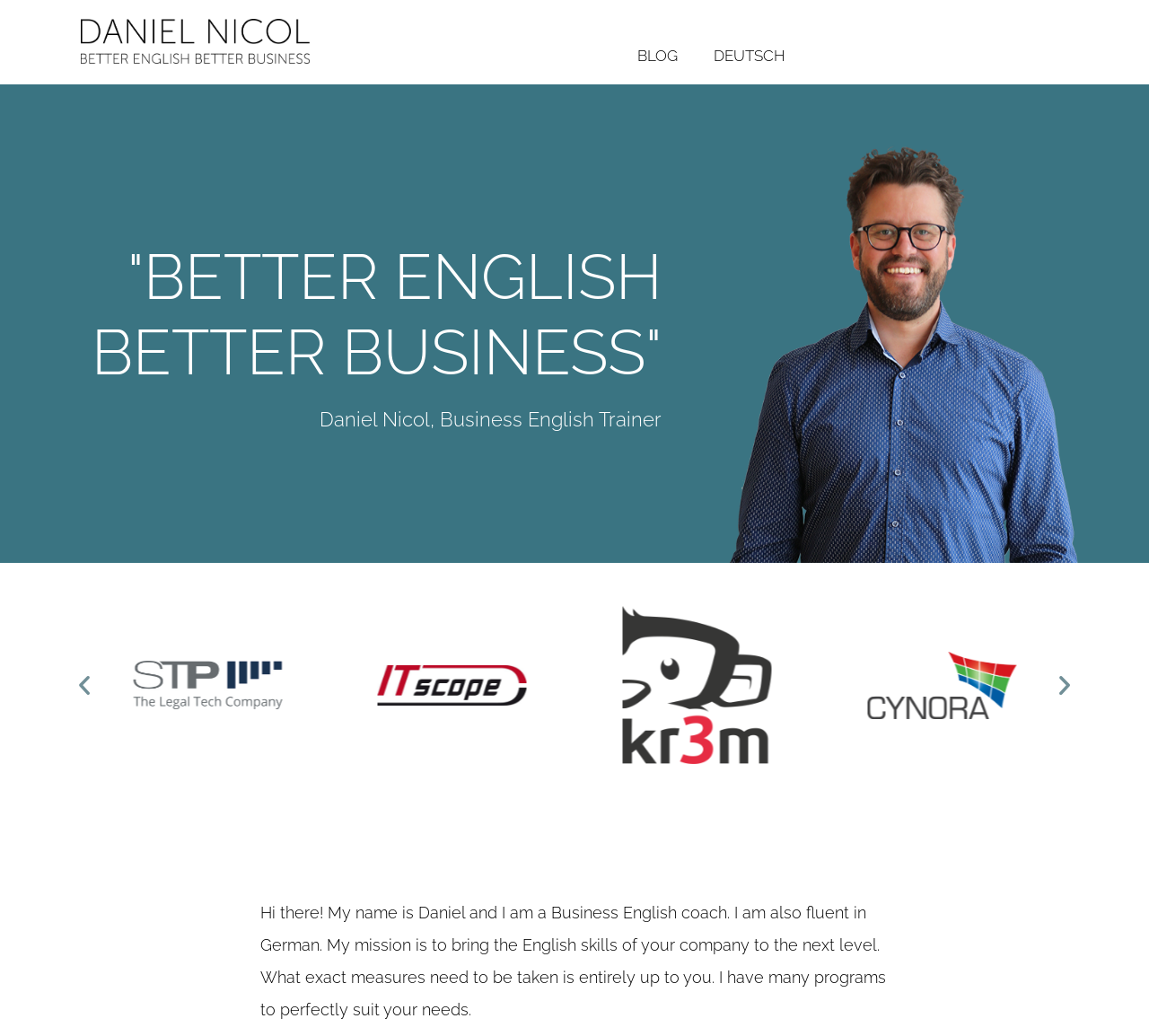What is the layout of the navigation menu?
Look at the image and answer with only one word or phrase.

Horizontal